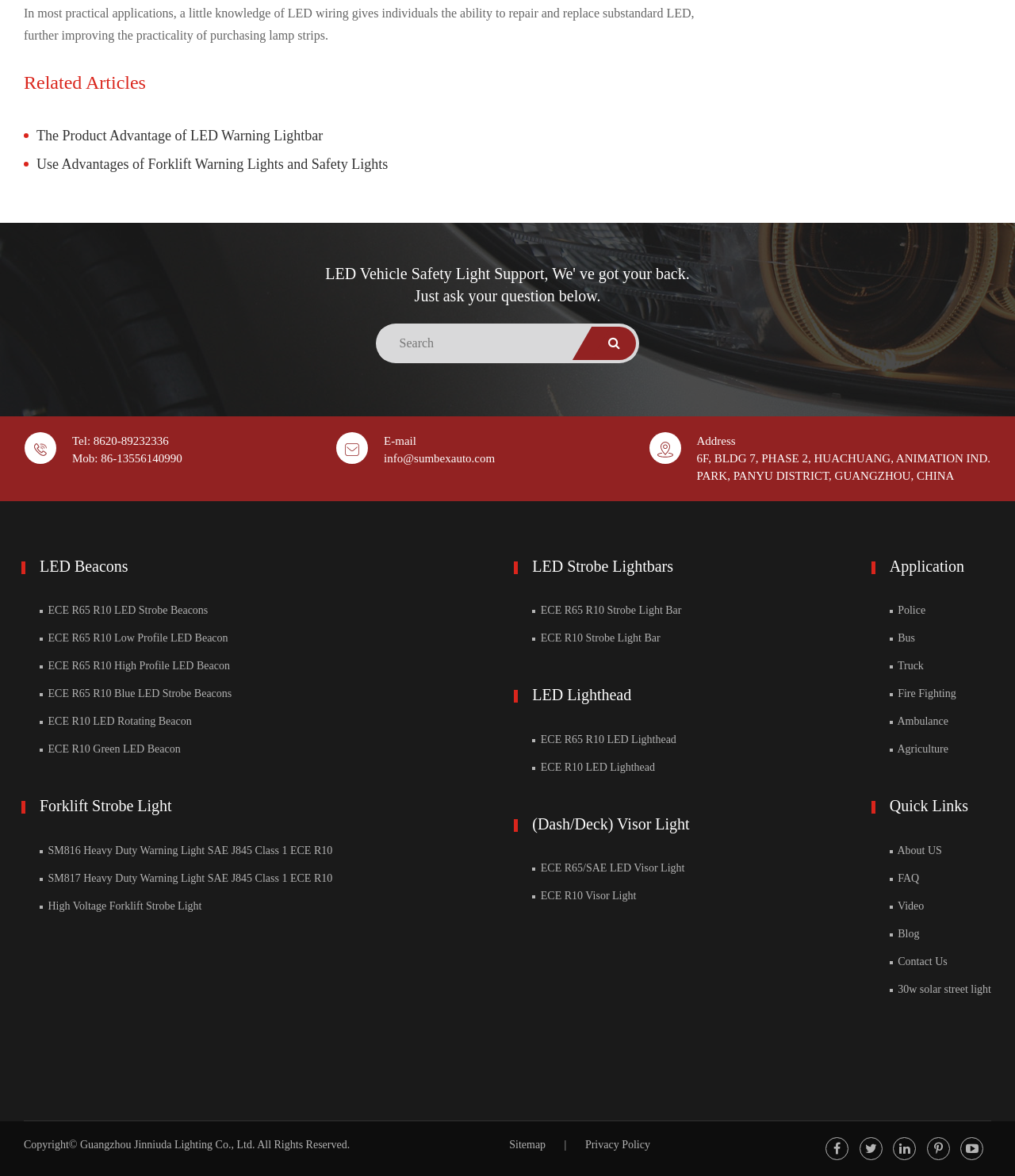Please determine the bounding box coordinates of the element to click in order to execute the following instruction: "Search for something". The coordinates should be four float numbers between 0 and 1, specified as [left, top, right, bottom].

[0.373, 0.278, 0.627, 0.306]